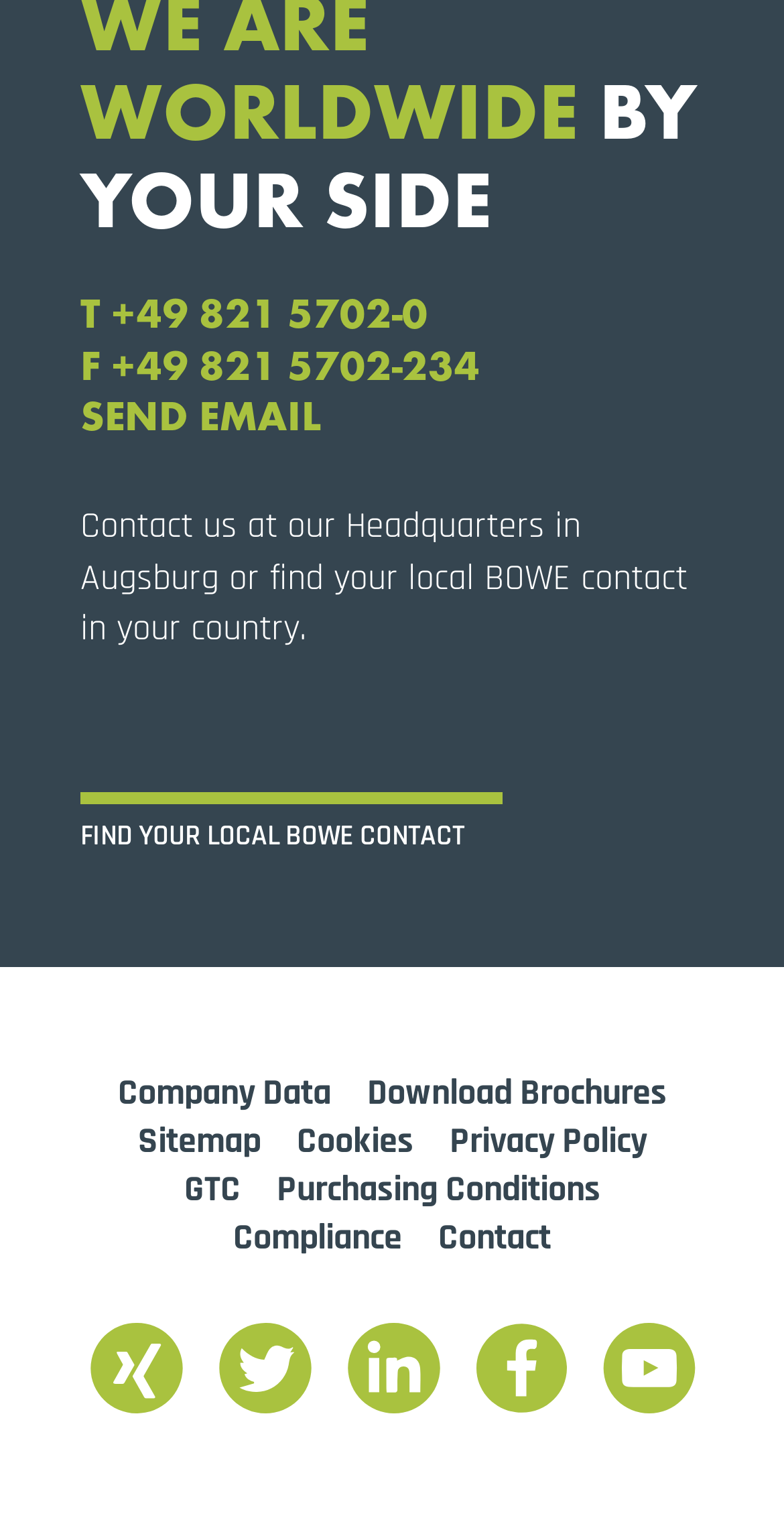Can you provide the bounding box coordinates for the element that should be clicked to implement the instruction: "Click CREATE QUOTE"?

None